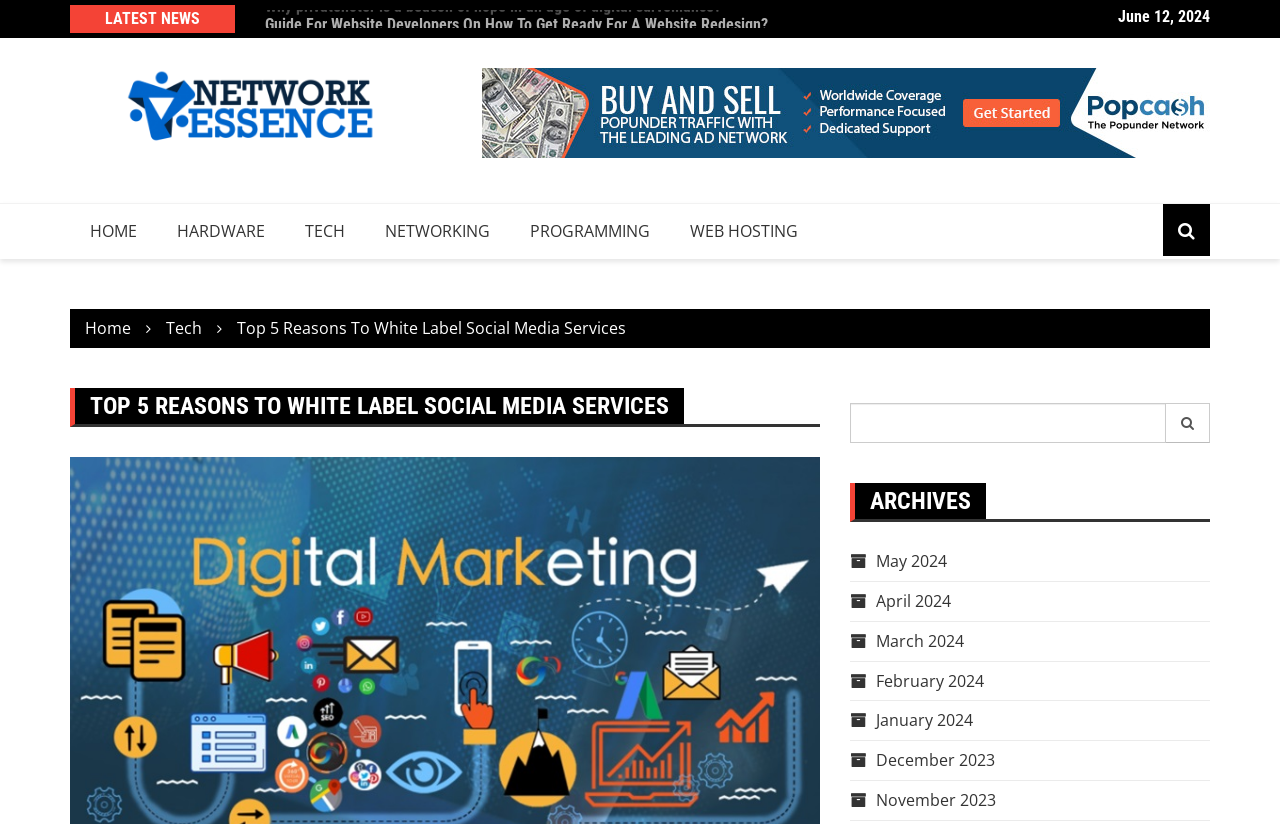What are the archive links for?
Please provide a detailed answer to the question.

I found the answer by examining the links under the 'ARCHIVES' heading. The links are labeled with month and year information, suggesting that they are archive links that allow users to access past articles organized by date.